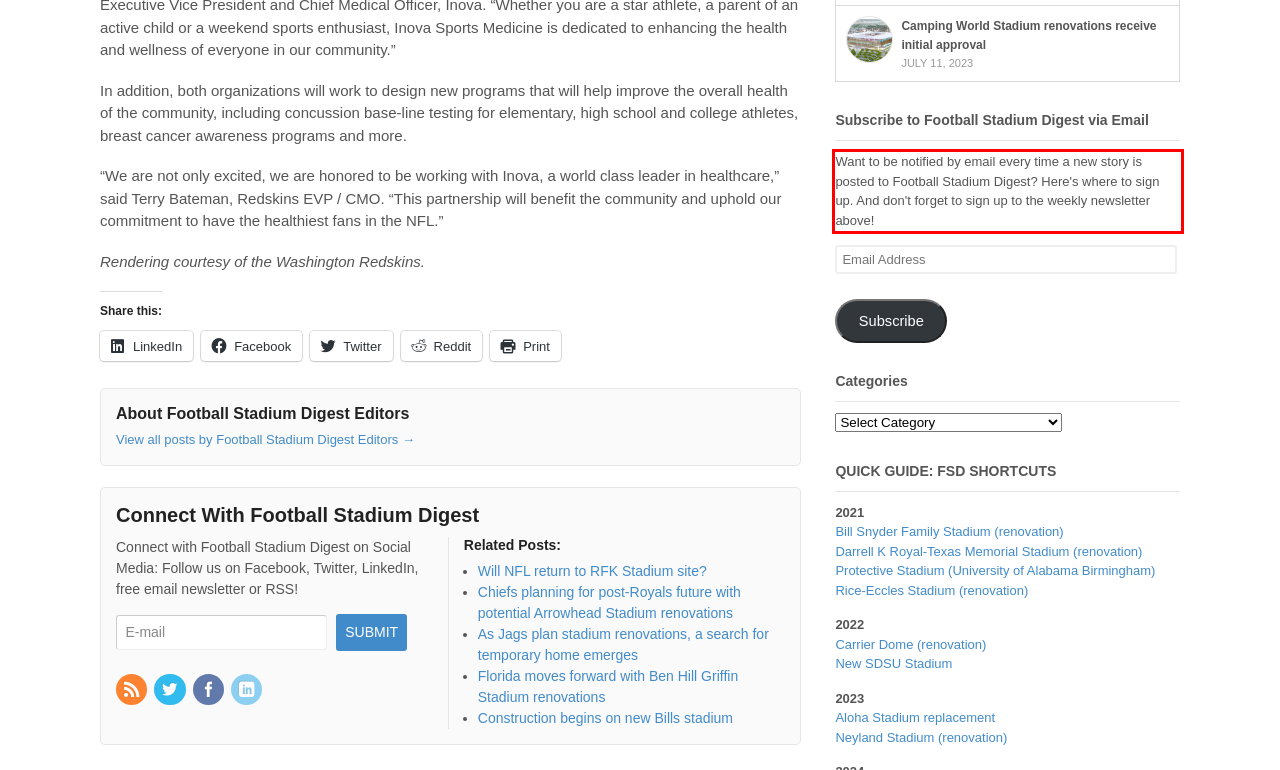From the given screenshot of a webpage, identify the red bounding box and extract the text content within it.

Want to be notified by email every time a new story is posted to Football Stadium Digest? Here's where to sign up. And don't forget to sign up to the weekly newsletter above!